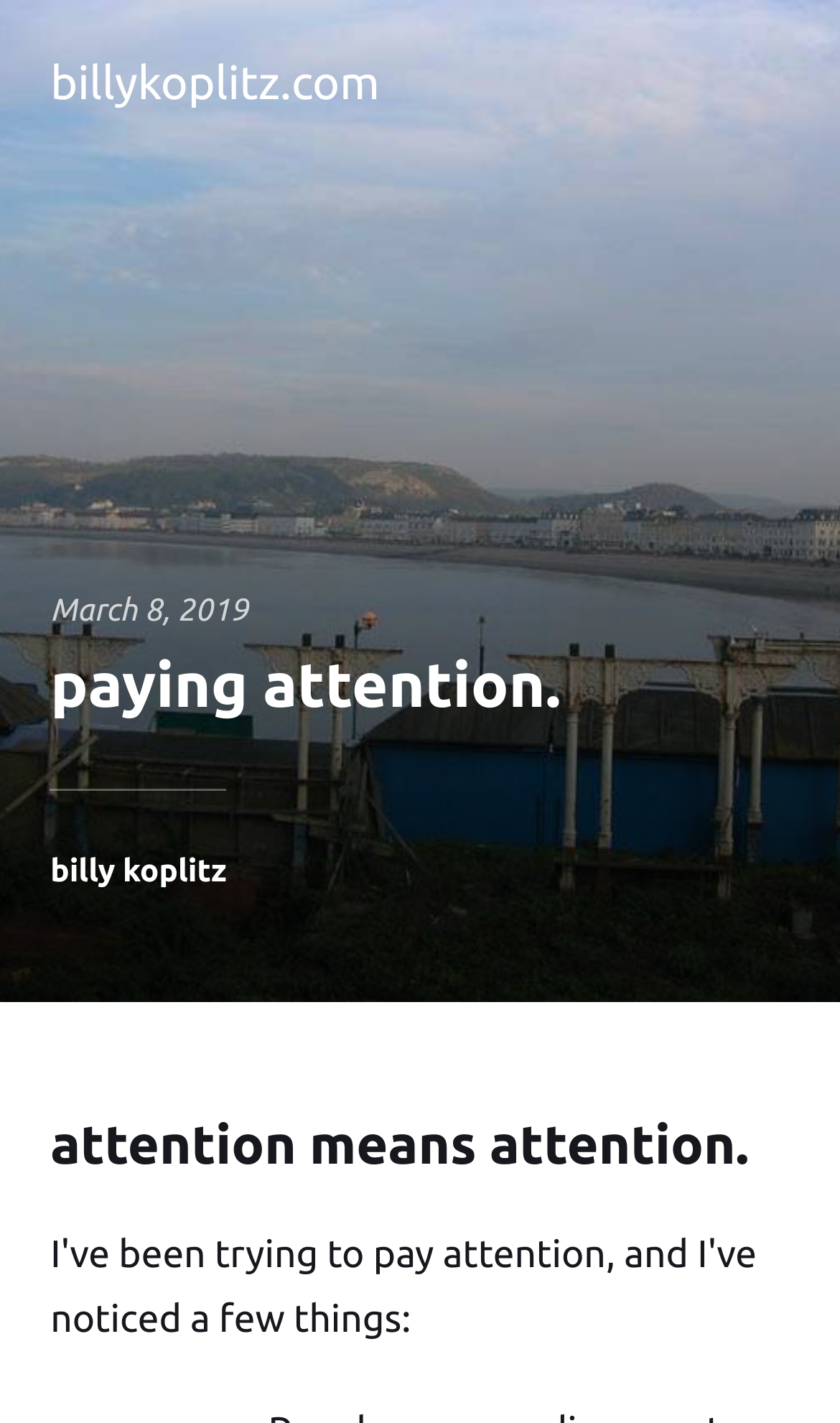Create an elaborate caption for the webpage.

The webpage appears to be a personal blog or article page. At the top-left corner, there is a link to the website's homepage, "billykoplitz.com". Below this link, there is a large figure that spans the entire width of the page, taking up about 70% of the page's height.

Above the figure, there is a header section that contains a timestamp, "March 8, 2019", and a heading that reads "paying attention.". The timestamp is positioned to the left, while the heading is centered.

Below the figure, there is another header section that contains a heading that reads "attention means attention.". This heading is also centered and positioned near the bottom of the page.

There are no images or icons on the page, aside from the figure at the top. The overall content of the page appears to be a personal reflection or essay, with the author discussing their attempts to pay attention and noticing a few things.